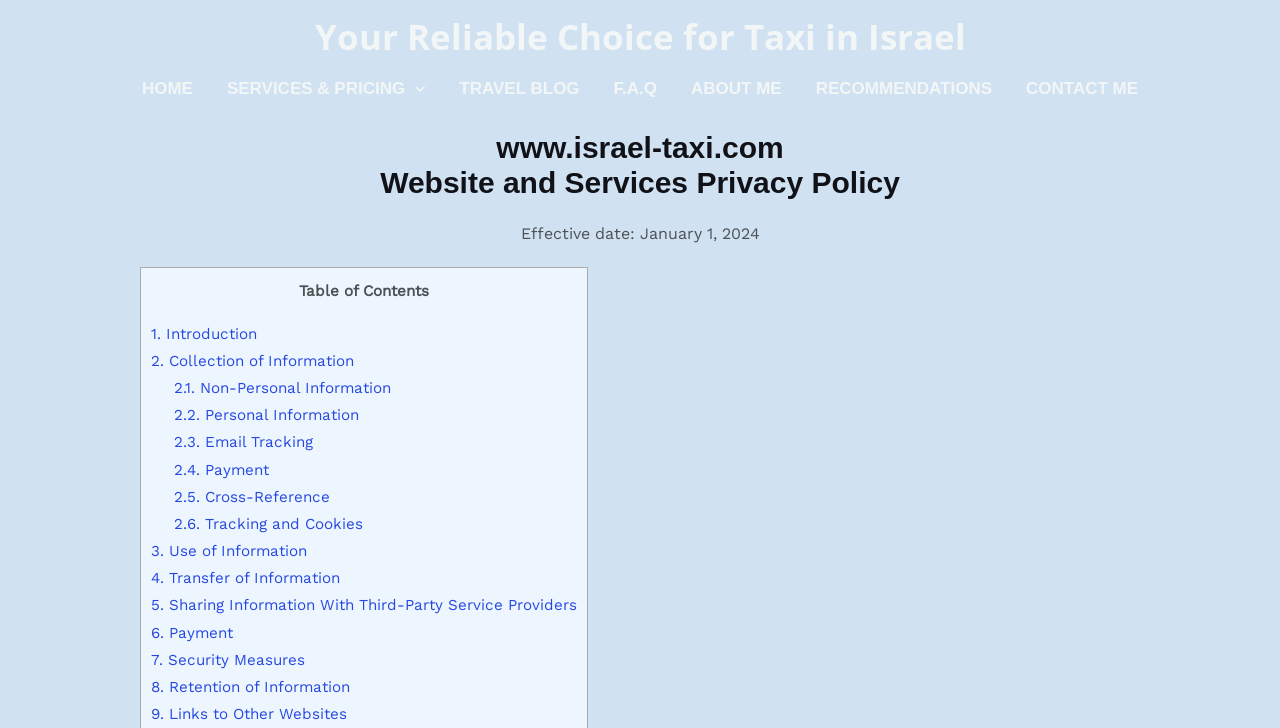Determine the main text heading of the webpage and provide its content.

www.israel-taxi.com
Website and Services Privacy Policy